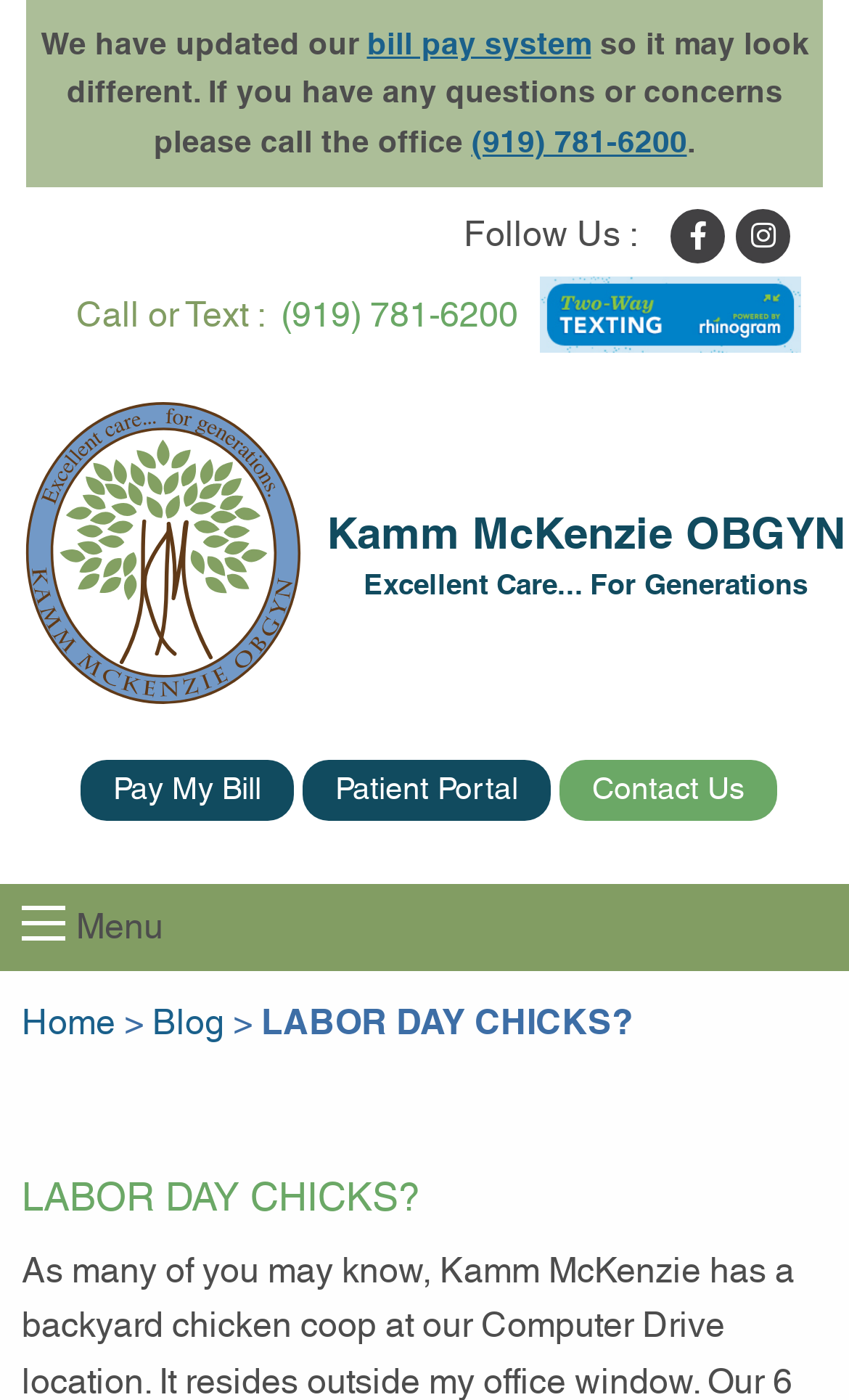What are the social media platforms that the medical practice can be followed on?
Please answer the question as detailed as possible.

I found the social media platforms by looking at the links on the webpage, specifically the ones that say 'Follow Us :' and then finding the links that contain the social media platform icons.